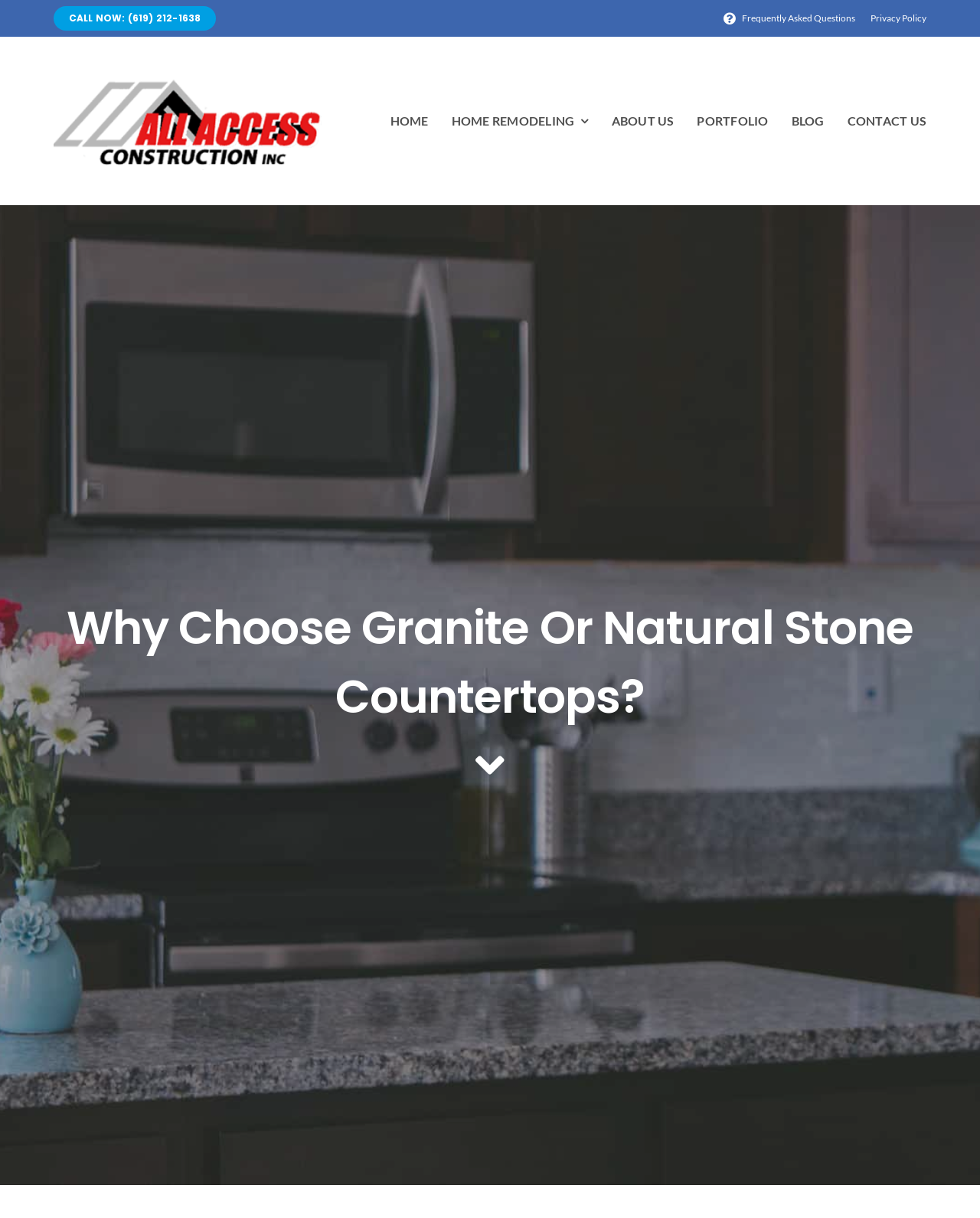Please provide a brief answer to the following inquiry using a single word or phrase:
What is the purpose of the link at the bottom right?

Go to Top